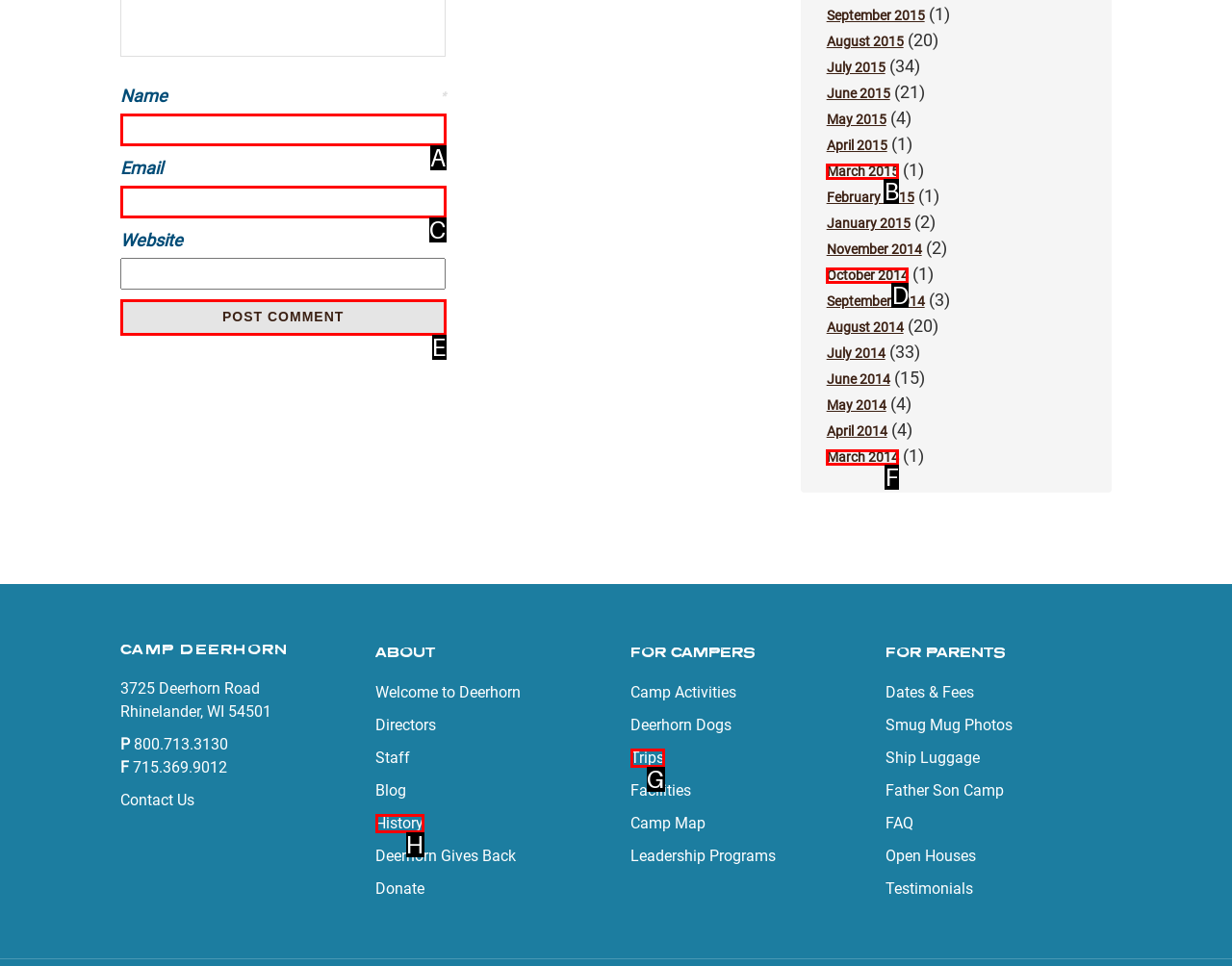Select the HTML element to finish the task: Click the 'Post Comment' button Reply with the letter of the correct option.

E